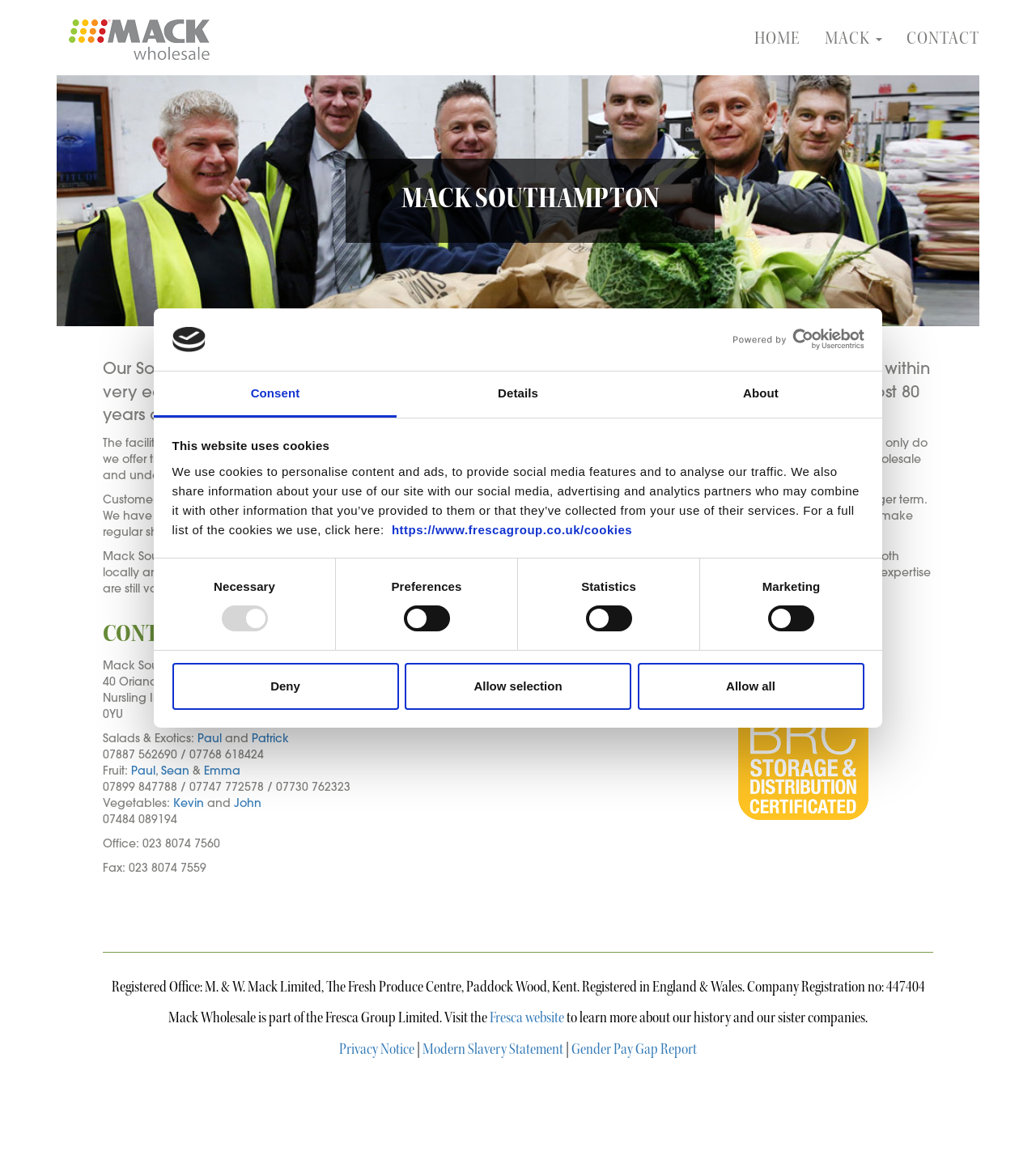Please provide a one-word or short phrase answer to the question:
How many contact numbers are provided for Salads & Exotics?

2